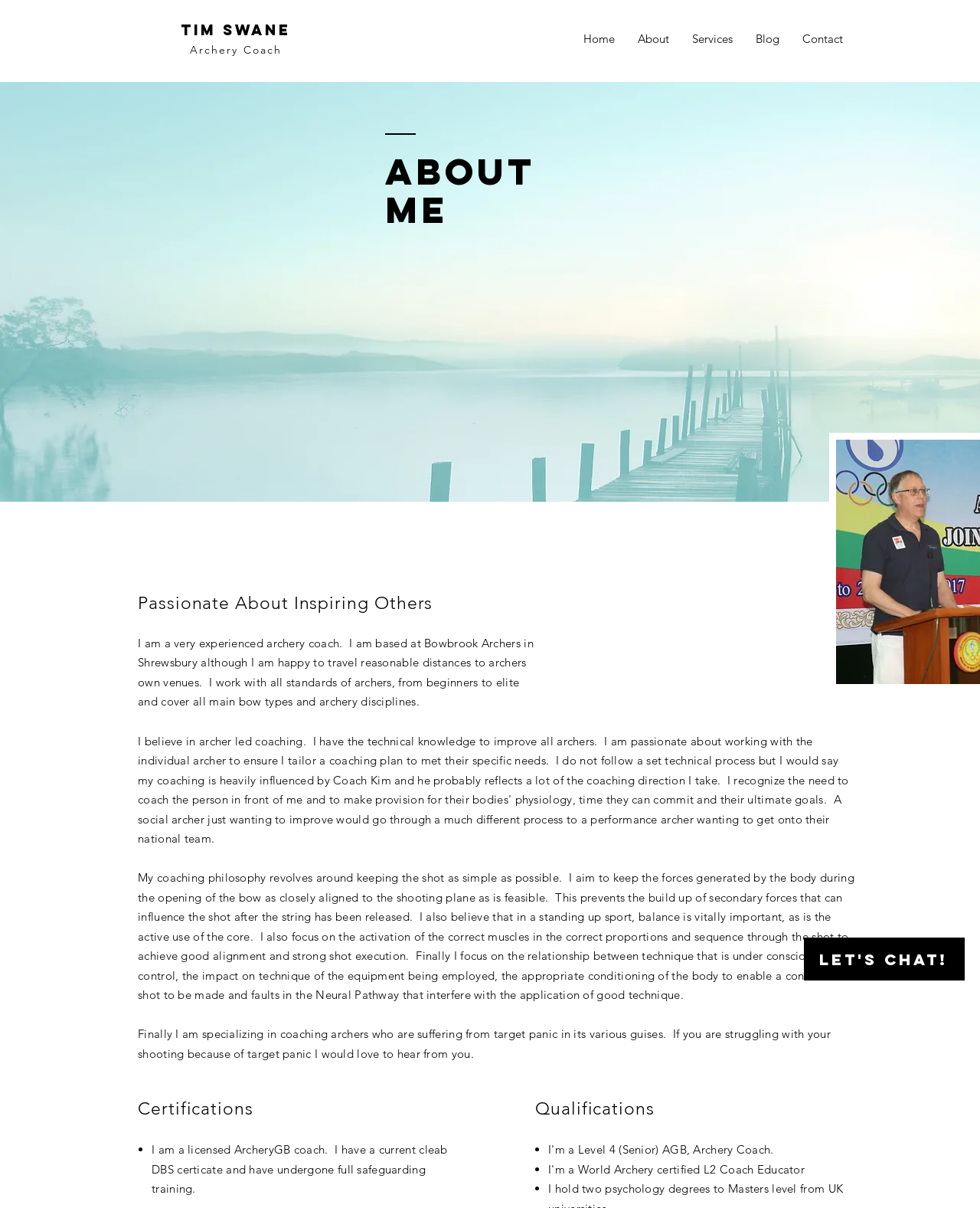What is the location of Tim Swane's archery coaching?
Give a single word or phrase answer based on the content of the image.

Bowbrook Archers in Shrewsbury